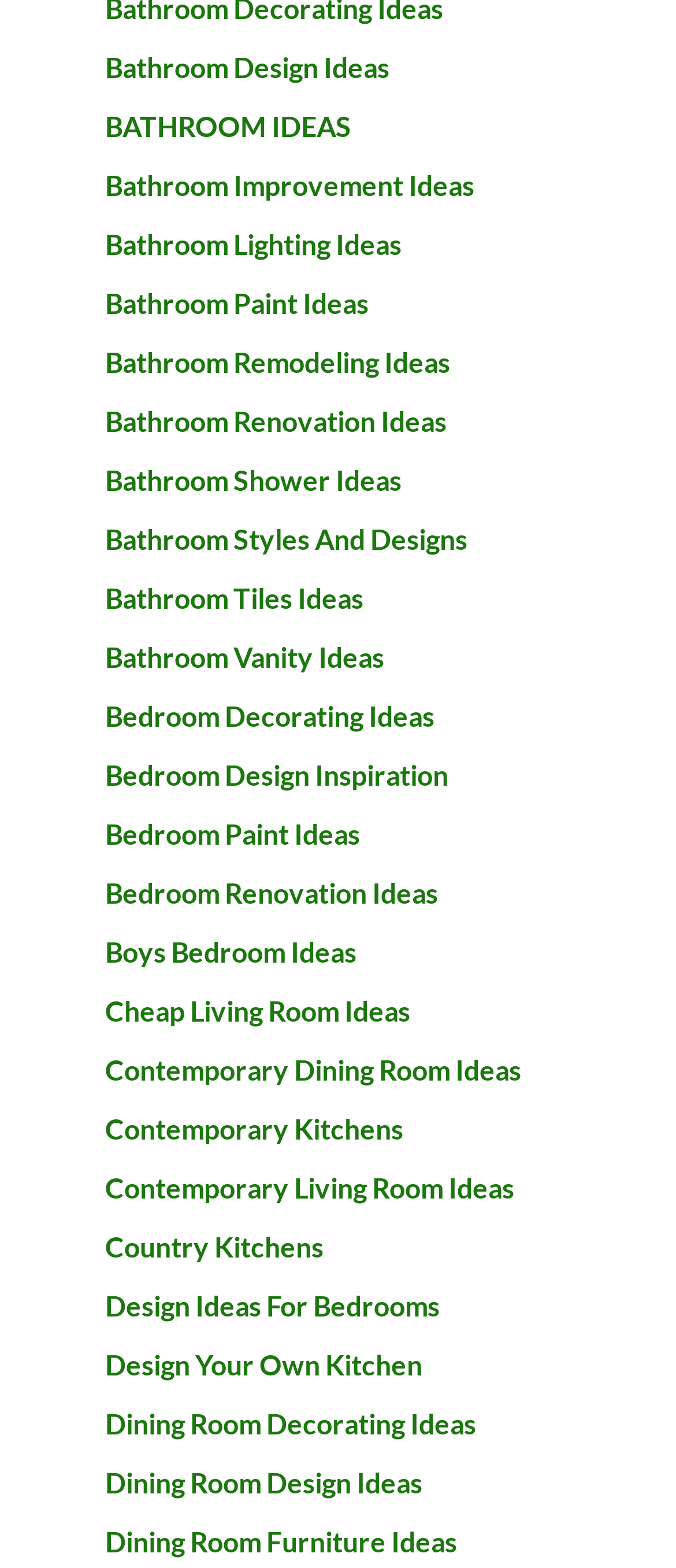Please locate the bounding box coordinates of the region I need to click to follow this instruction: "View contemporary dining room ideas".

[0.155, 0.672, 0.771, 0.693]